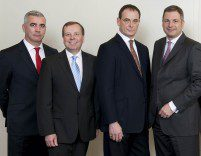What is the purpose of the new management structure?
Provide a detailed and extensive answer to the question.

According to the caption, the new management team is introducing a streamlined management structure aimed at enhancing operational efficiency, indicating that the primary goal is to improve the company's overall performance.